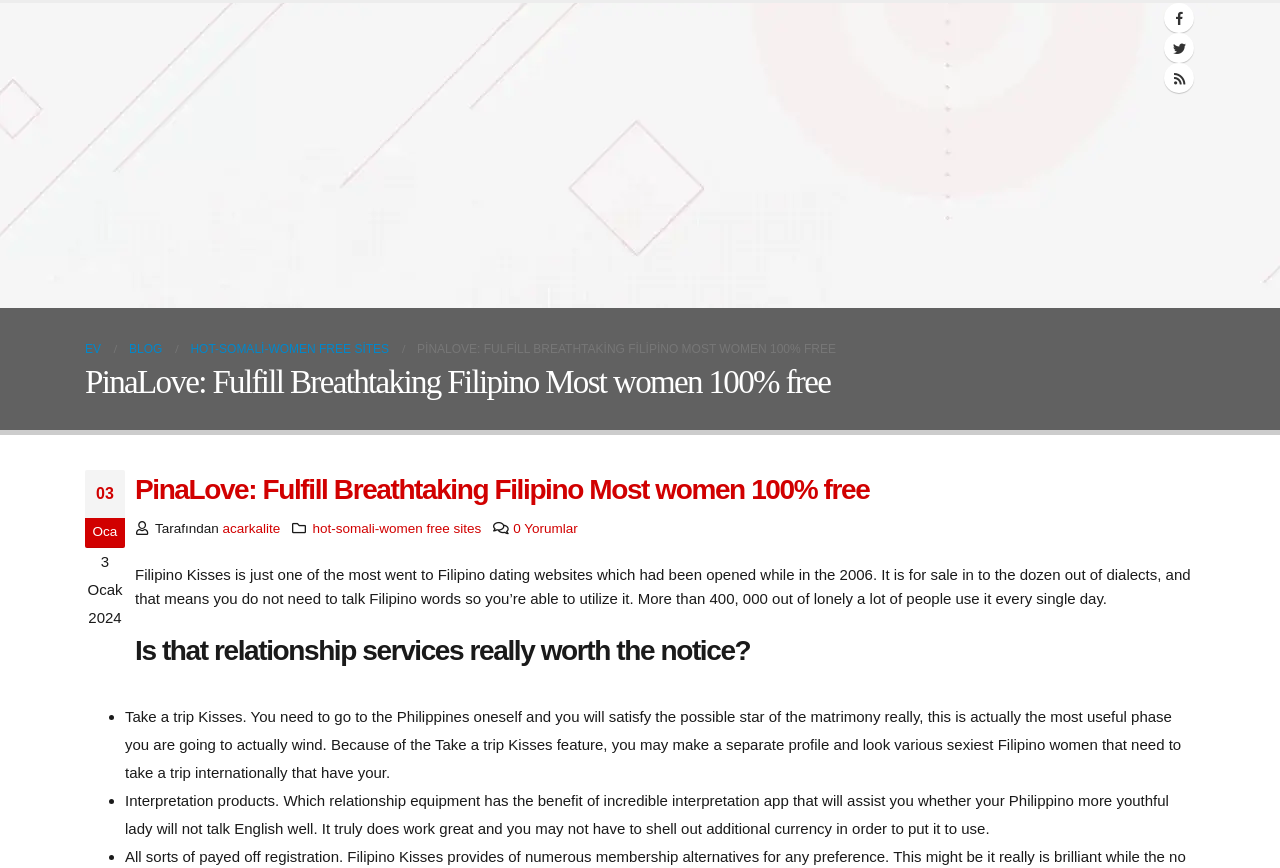Identify the bounding box coordinates of the clickable region to carry out the given instruction: "Click the 'hot-somali-women free sites' link".

[0.244, 0.6, 0.376, 0.617]